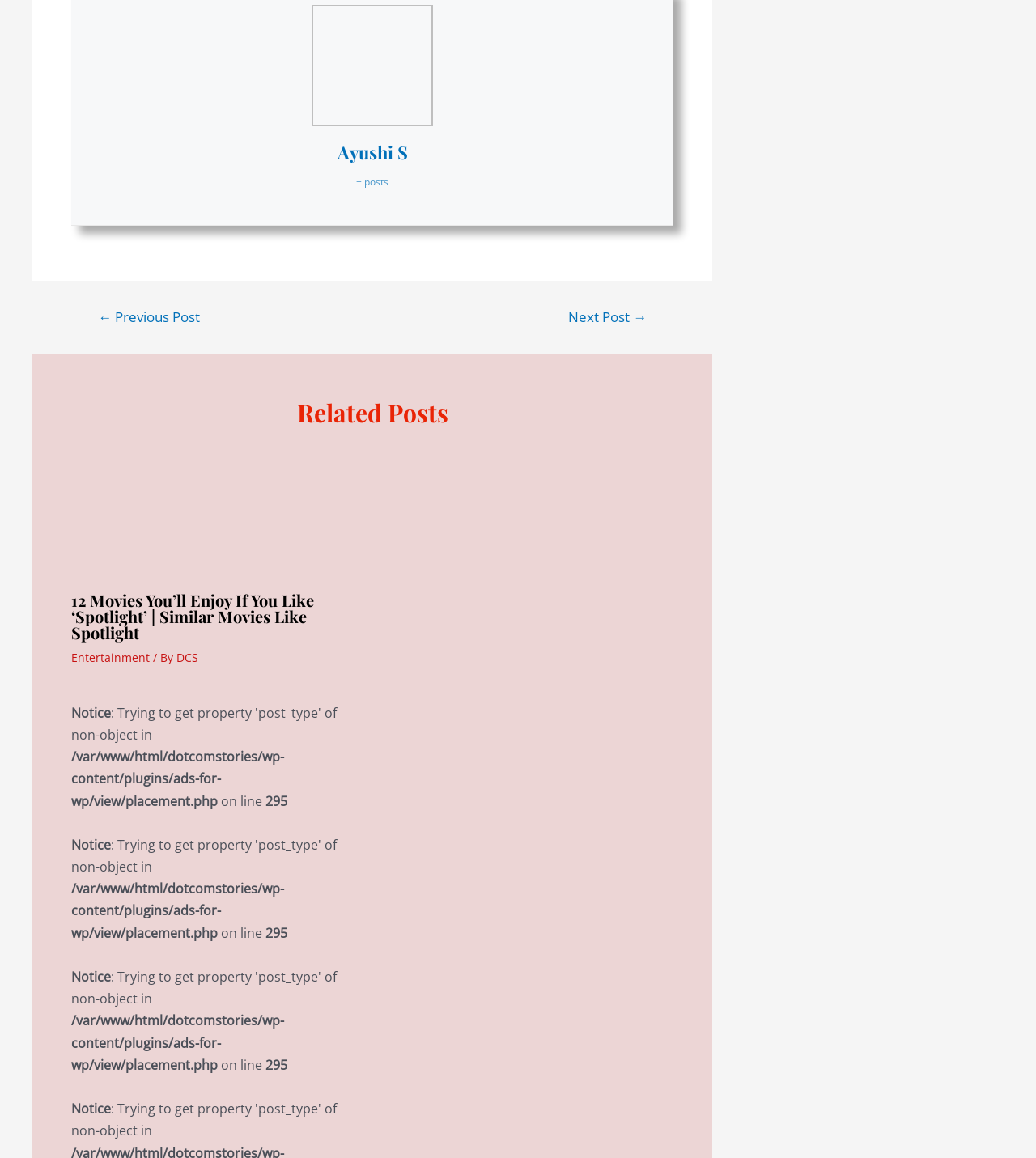What is the name of the author?
Look at the image and provide a detailed response to the question.

The author's name is mentioned in the heading 'Ayushi S' which is located at the top of the webpage, with a bounding box of [0.325, 0.123, 0.393, 0.14].